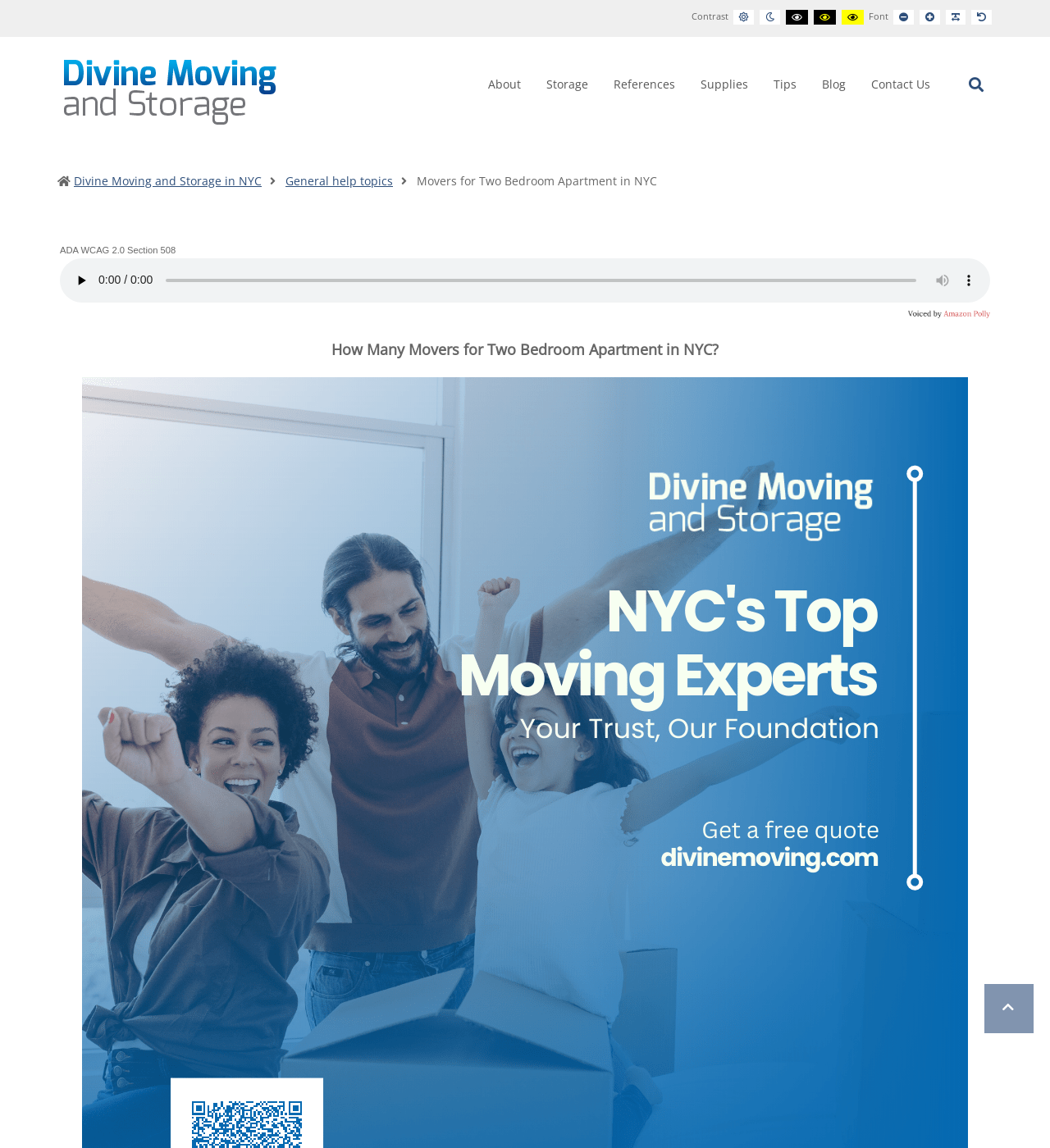Please respond to the question using a single word or phrase:
What is the purpose of the 'Back to top' button?

Scroll to top